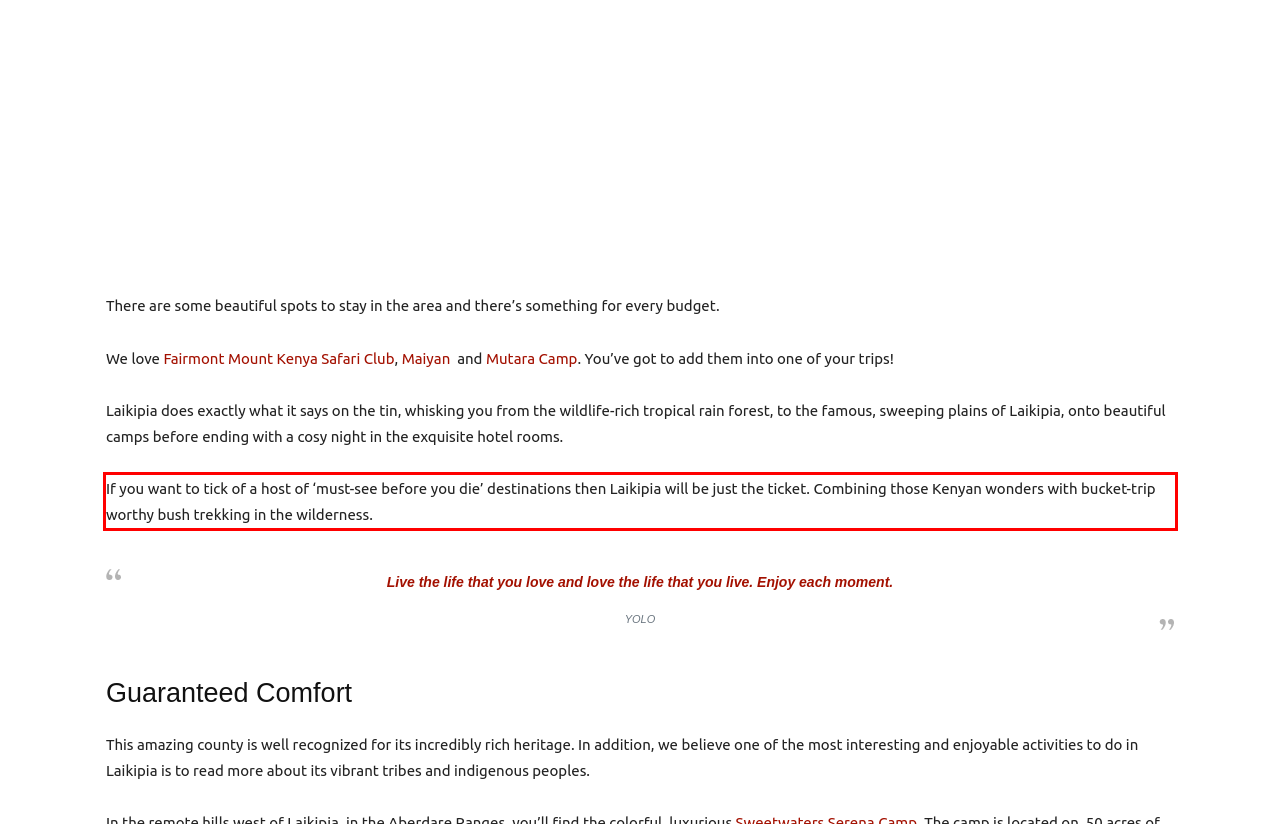From the given screenshot of a webpage, identify the red bounding box and extract the text content within it.

If you want to tick of a host of ‘must-see before you die’ destinations then Laikipia will be just the ticket. Combining those Kenyan wonders with bucket-trip worthy bush trekking in the wilderness.